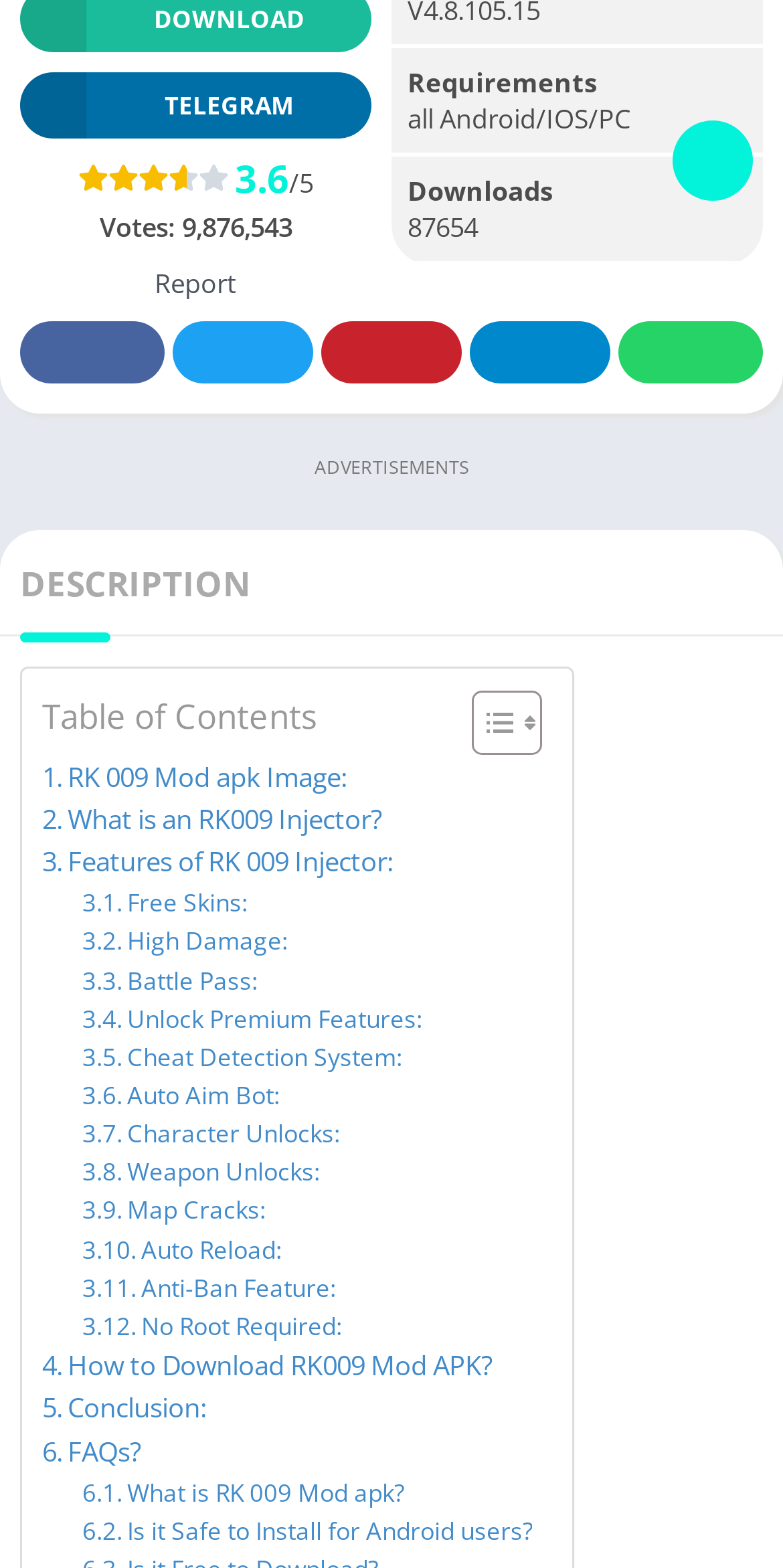Please find the bounding box coordinates of the clickable region needed to complete the following instruction: "Click on the Telegram link". The bounding box coordinates must consist of four float numbers between 0 and 1, i.e., [left, top, right, bottom].

[0.026, 0.045, 0.474, 0.088]